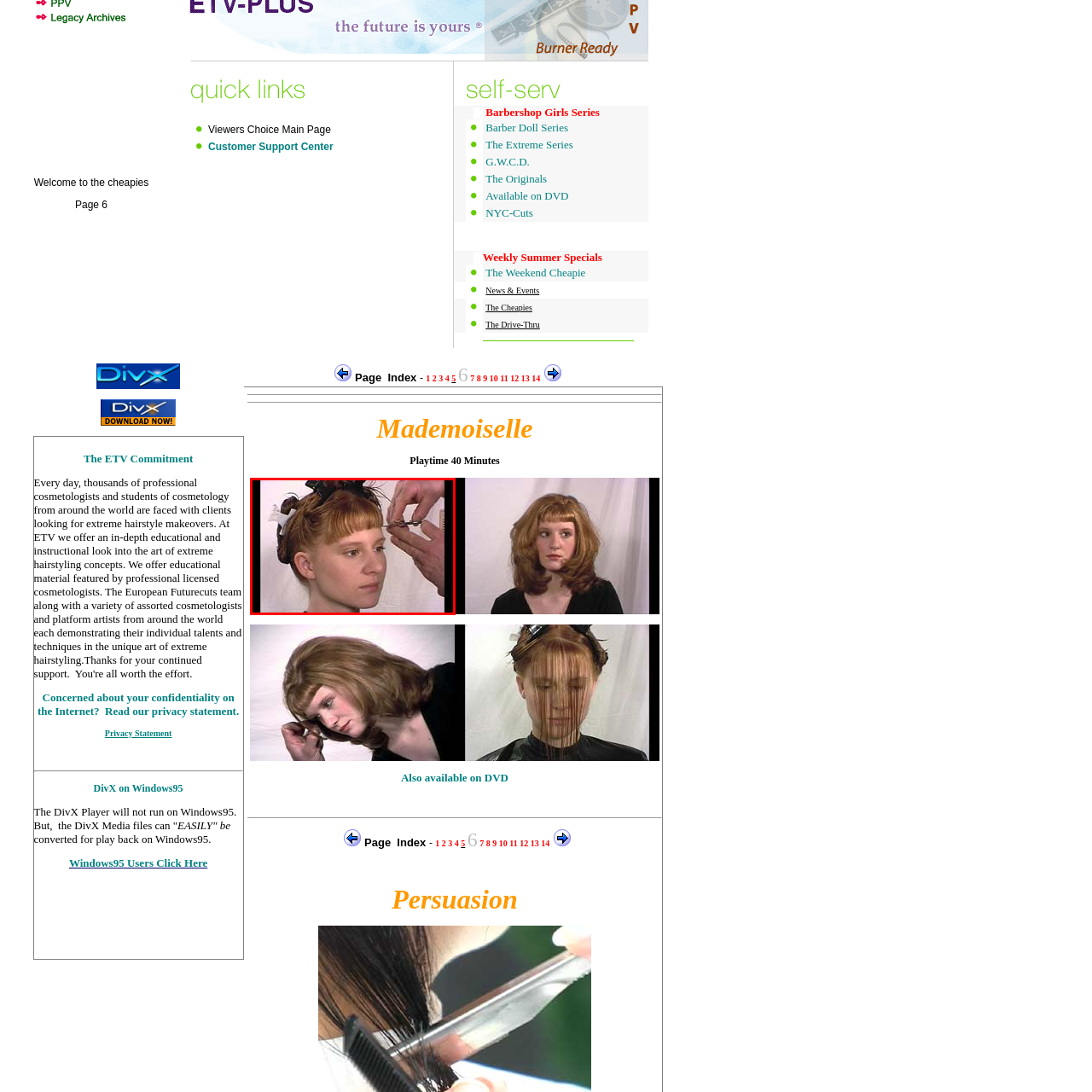Detail the contents of the image within the red outline in an elaborate manner.

The image depicts a close-up of a young woman with shoulder-length, curly red hair styled with rollers, illustrating a hairdressing scene. A person's hand, holding a pair of scissors, is poised near her forehead, suggesting that they are about to trim her bangs. The woman's expression is calm and focused as she prepares for the haircut, contributing to a serene atmosphere typical of a salon setting. The backdrop appears neutral, emphasizing the action in the foreground. This moment captures the artistry and technique involved in hairdressing, showcasing both the client and stylist's engagement in the process.